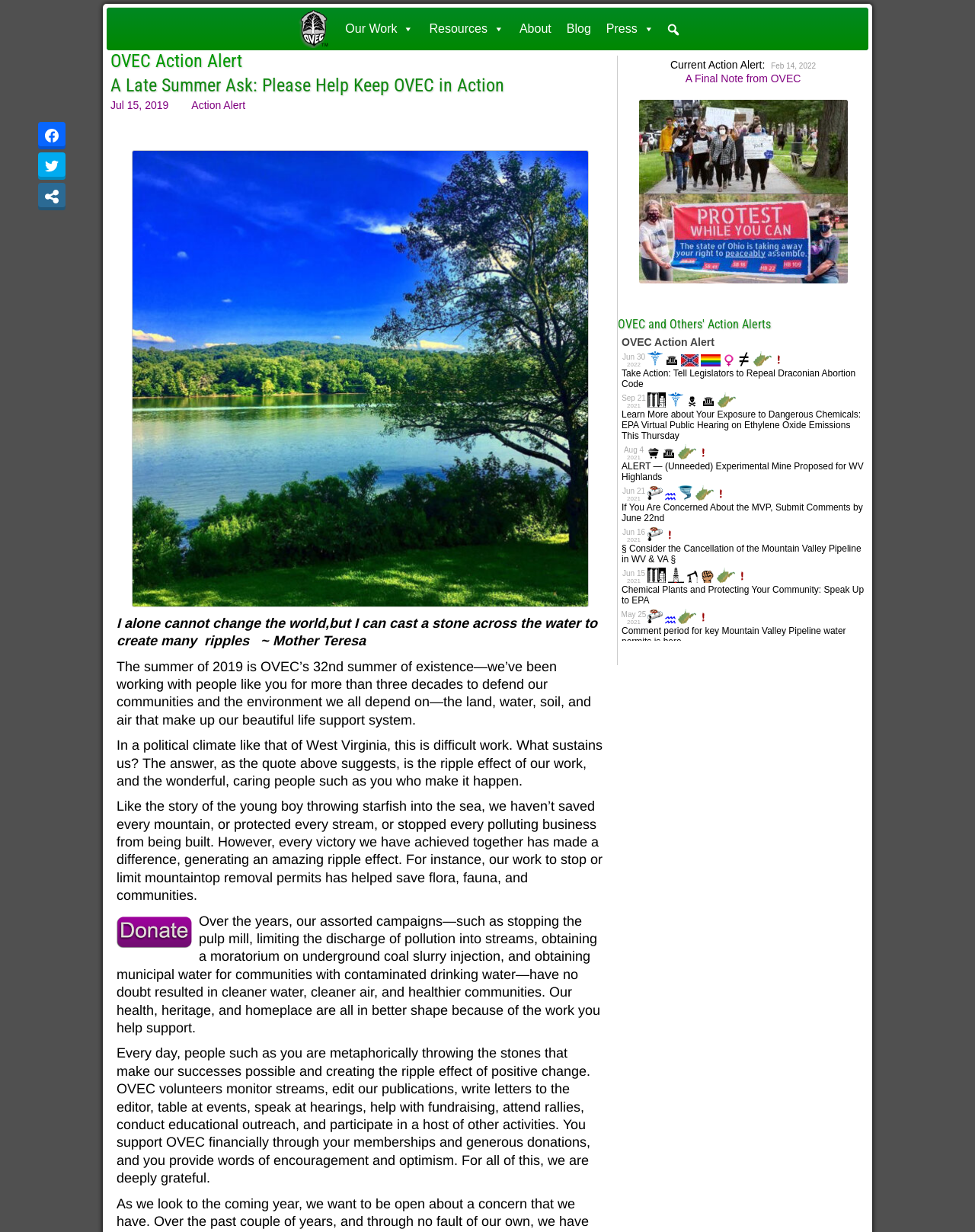Respond to the following query with just one word or a short phrase: 
What is the purpose of the iframe element?

To display external content